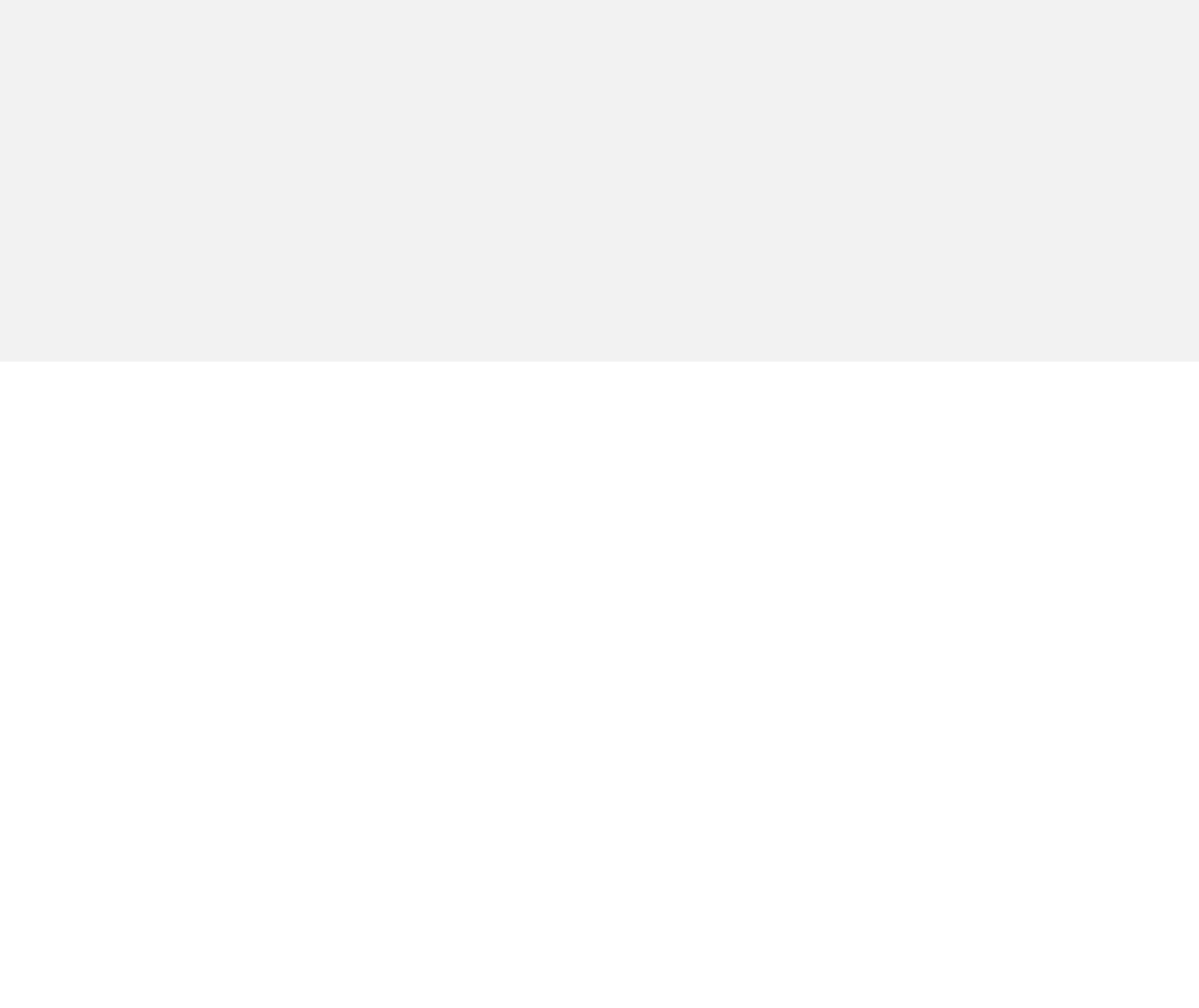What is the phone number of the law firm?
Please use the image to provide an in-depth answer to the question.

The phone number of the law firm can be found in the section with the heading 'Carlisle + Byers', where a link is provided with the phone number '(509) 228-7011'.